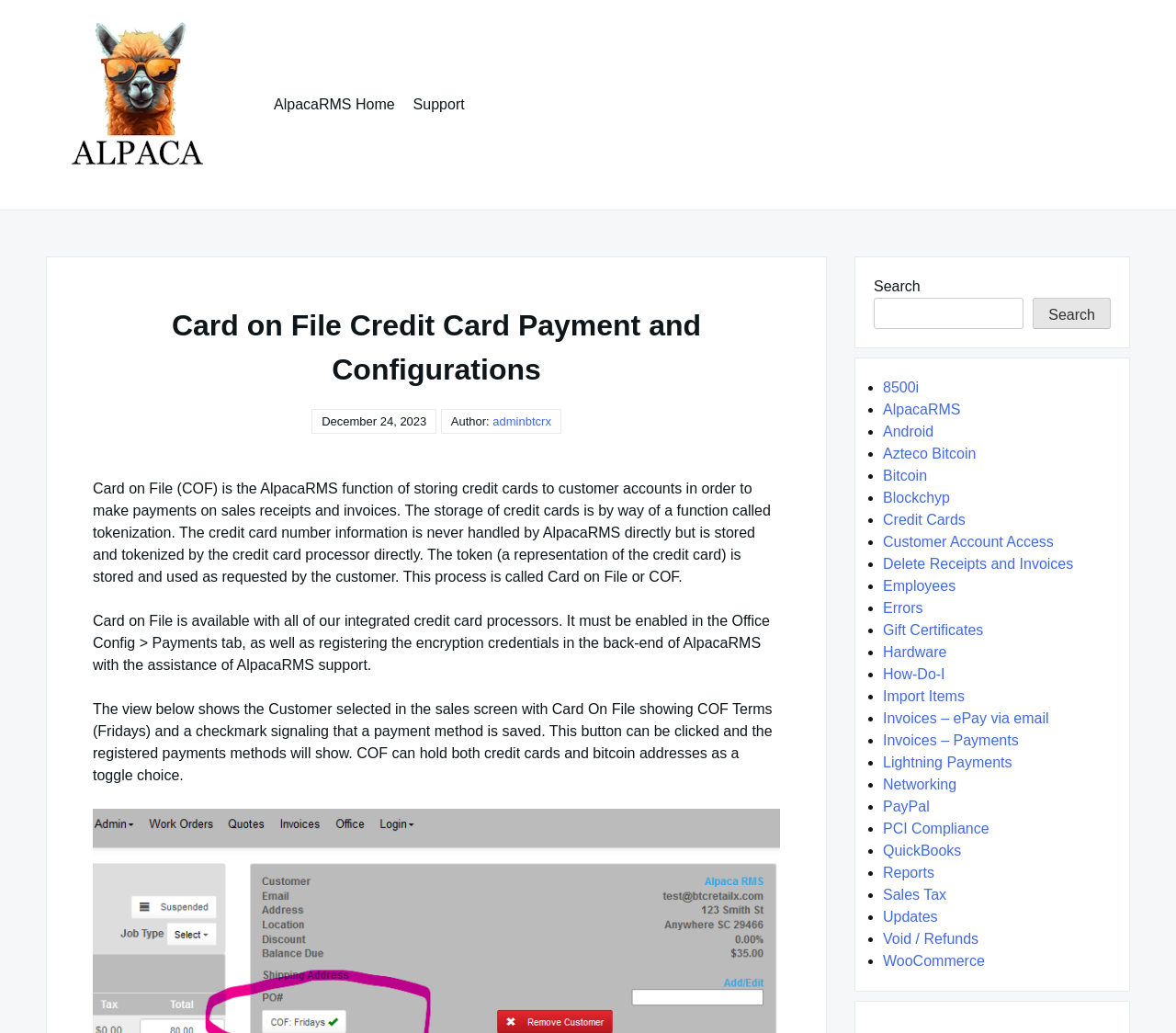Please provide a one-word or short phrase answer to the question:
What is the purpose of tokenization?

To store credit card information